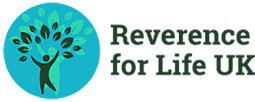Please answer the following question using a single word or phrase: 
What is the shape of the logo design?

Circular